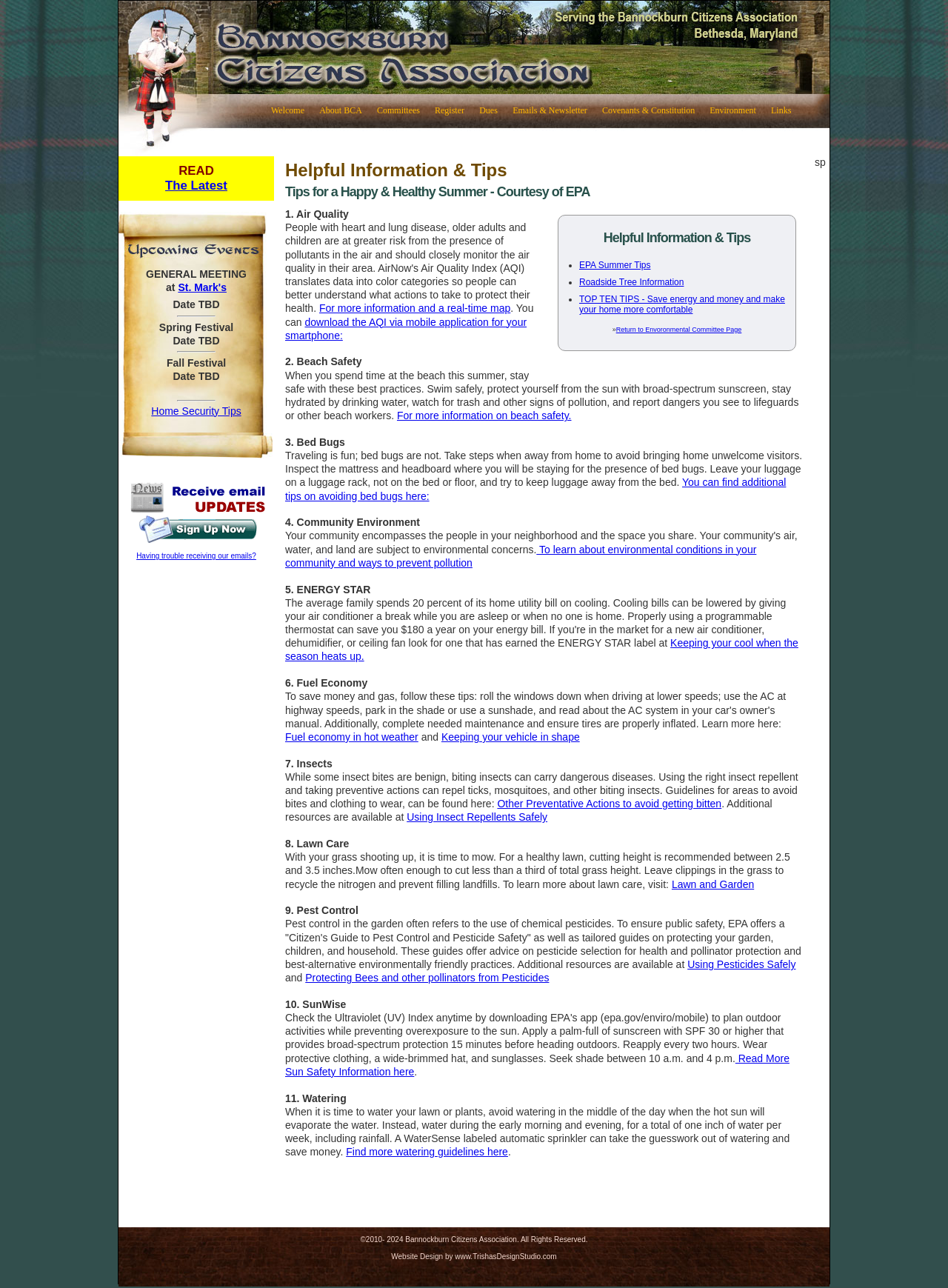How many links are there in the 'Helpful Information & Tips' section?
Refer to the image and answer the question using a single word or phrase.

5